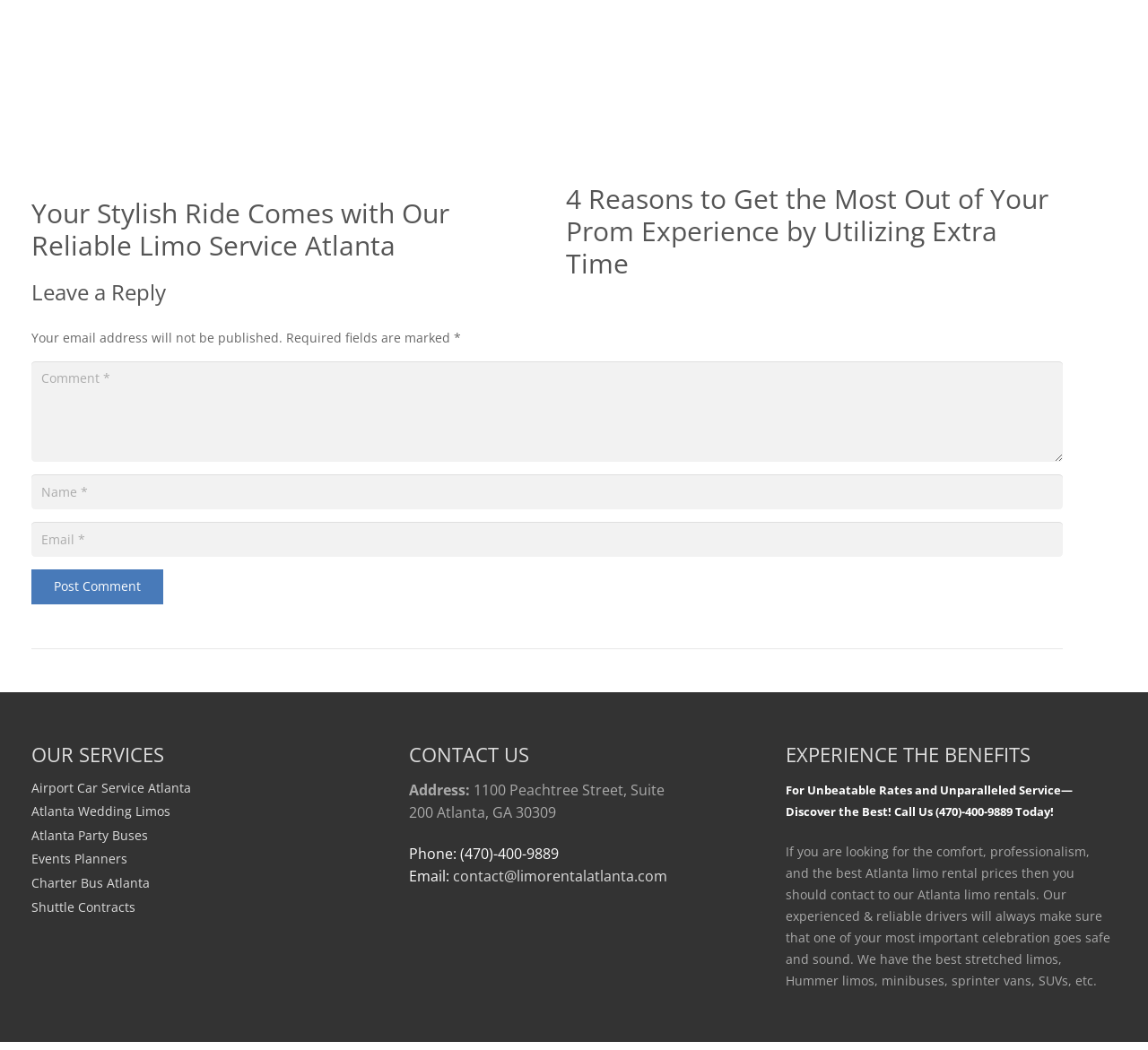Based on the element description: "Post Comment", identify the bounding box coordinates for this UI element. The coordinates must be four float numbers between 0 and 1, listed as [left, top, right, bottom].

[0.027, 0.542, 0.142, 0.576]